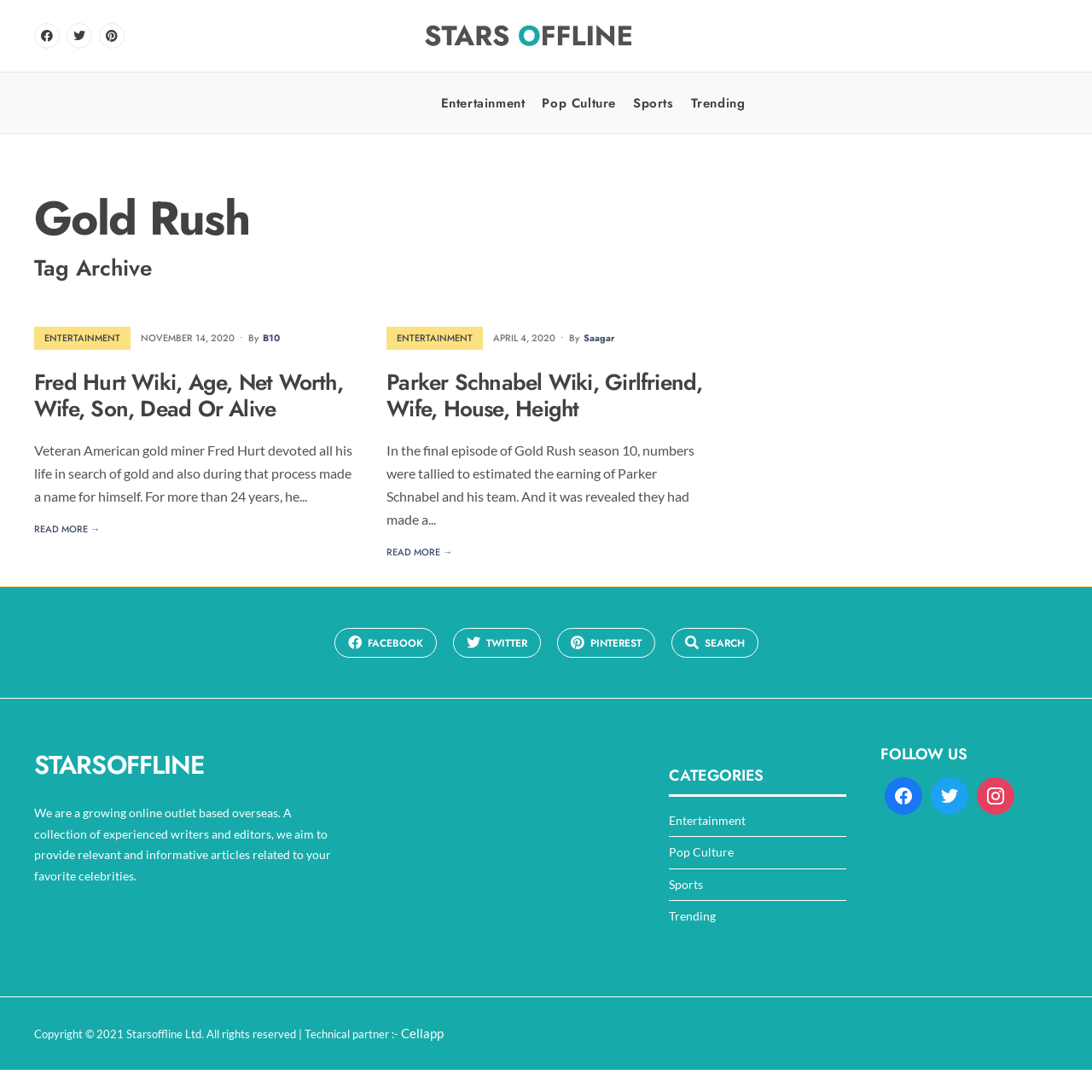How many main menu items are there?
Based on the image, provide a one-word or brief-phrase response.

4